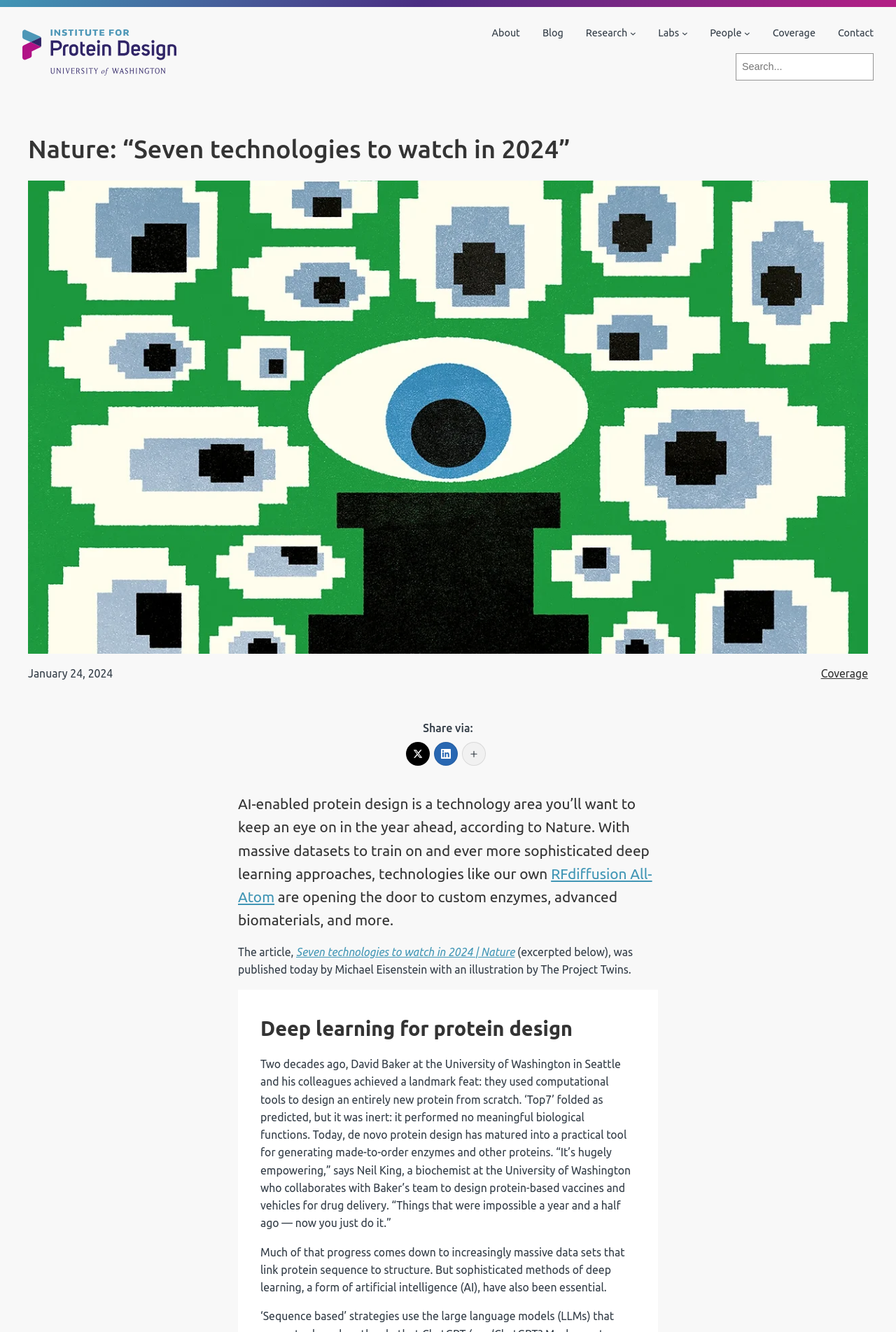Using the webpage screenshot, locate the HTML element that fits the following description and provide its bounding box: "Coverage".

[0.916, 0.501, 0.969, 0.51]